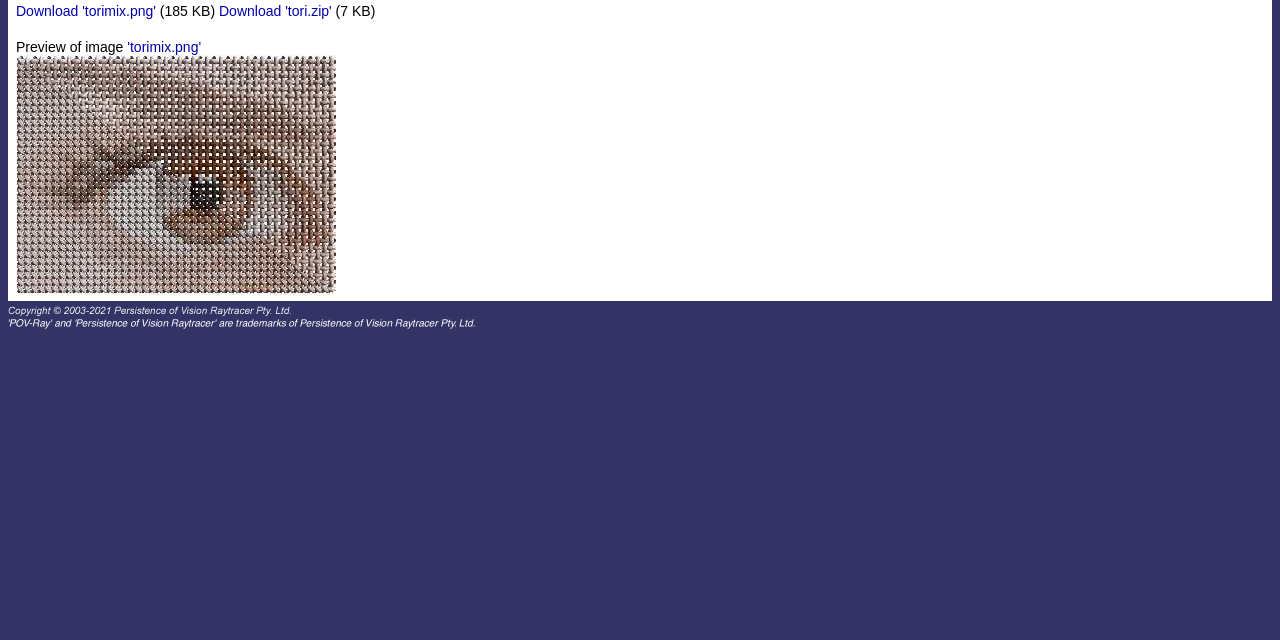Using the provided description: "Download 'torimix.png'", find the bounding box coordinates of the corresponding UI element. The output should be four float numbers between 0 and 1, in the format [left, top, right, bottom].

[0.012, 0.005, 0.122, 0.03]